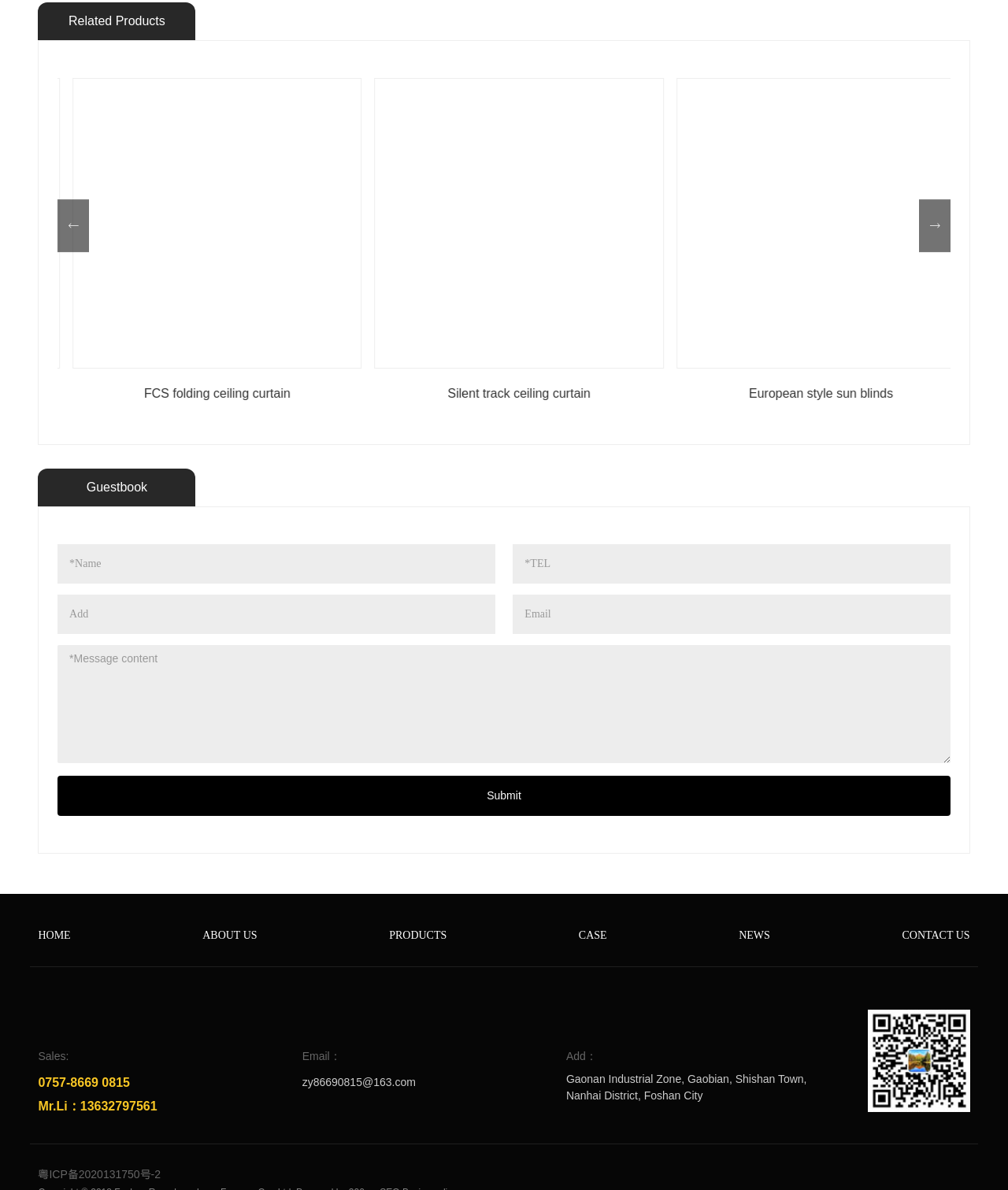Point out the bounding box coordinates of the section to click in order to follow this instruction: "Click on the 'Submit' button".

[0.057, 0.652, 0.943, 0.686]